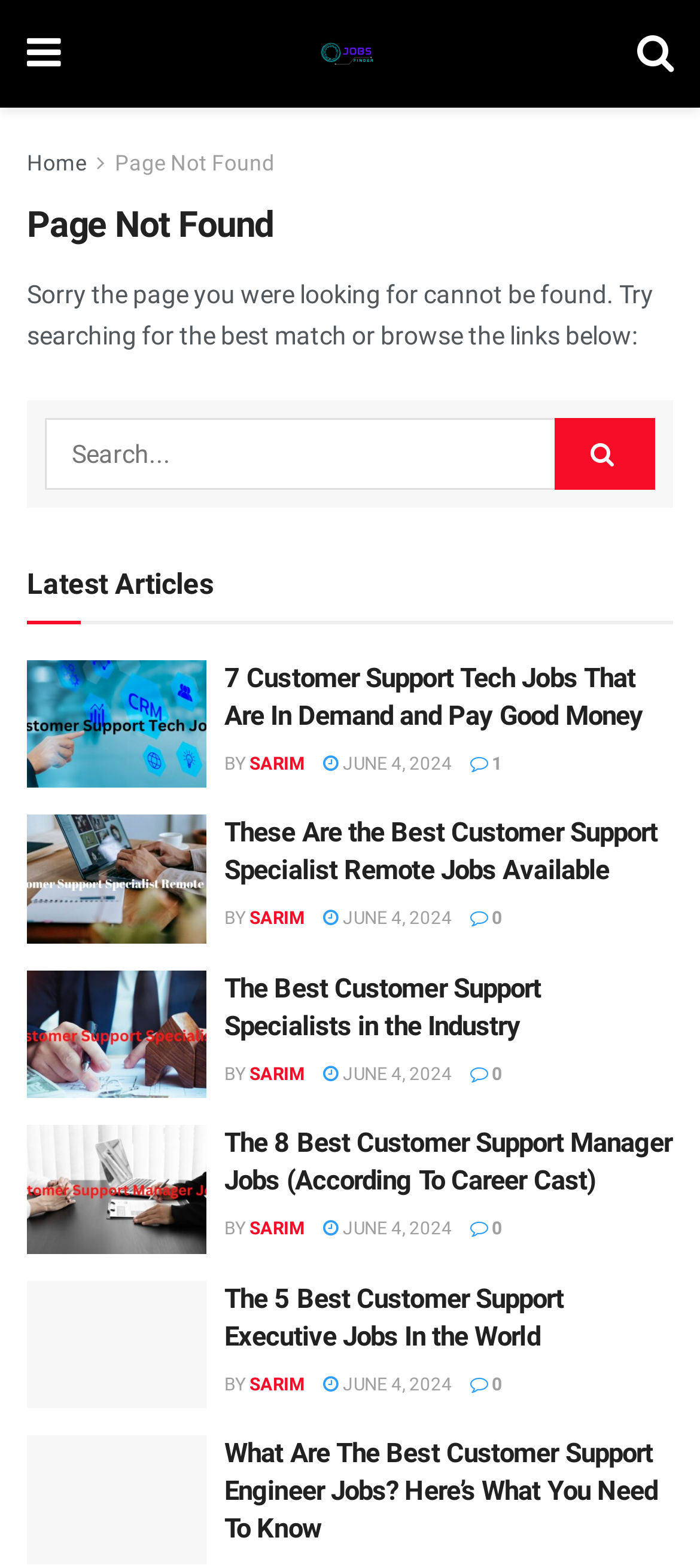Identify the bounding box coordinates for the UI element described as follows: 0. Use the format (top-left x, top-left y, bottom-right x, bottom-right y) and ensure all values are floating point numbers between 0 and 1.

[0.672, 0.678, 0.718, 0.691]